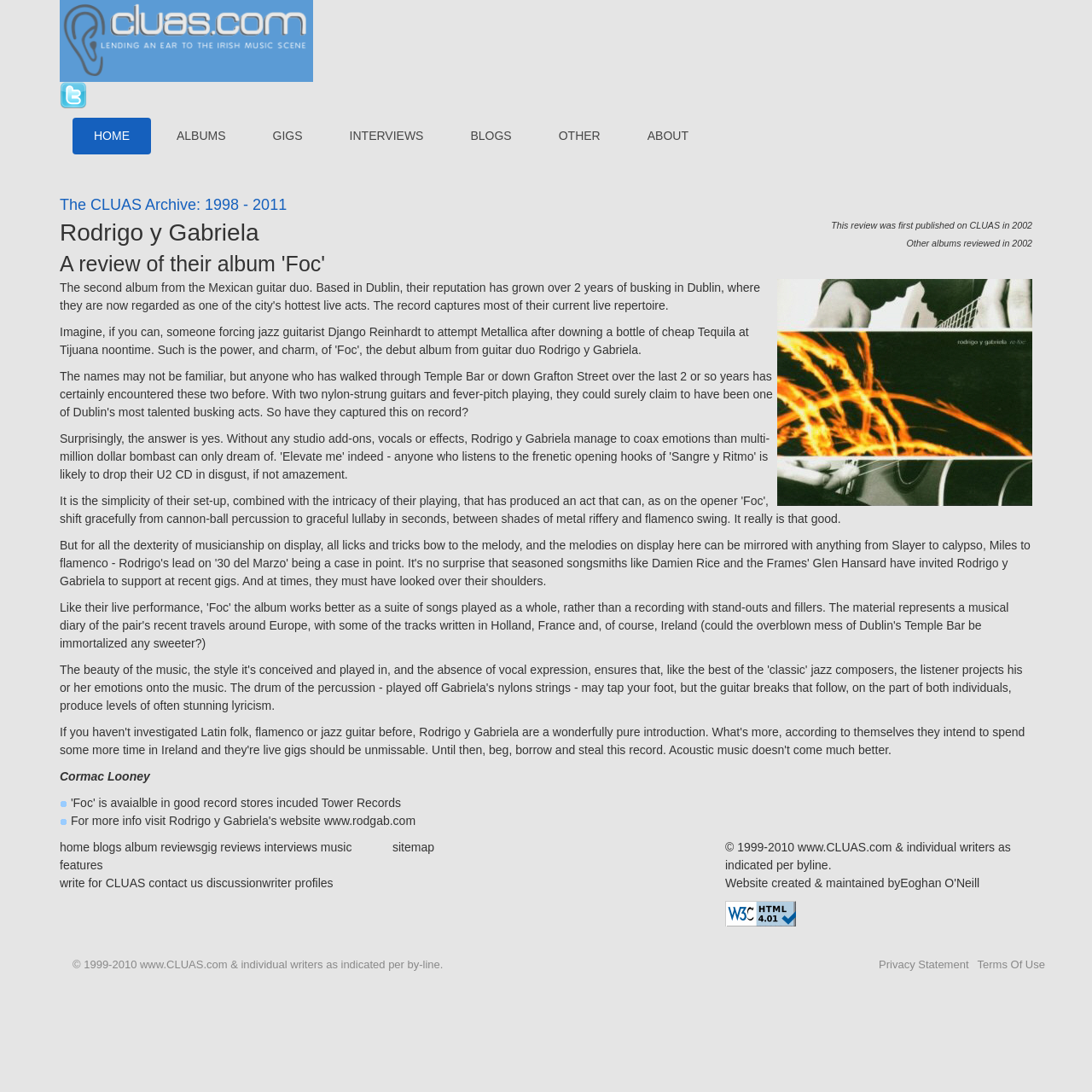Please provide the bounding box coordinates for the element that needs to be clicked to perform the instruction: "Visit the website of Rodrigo y Gabriela". The coordinates must consist of four float numbers between 0 and 1, formatted as [left, top, right, bottom].

[0.297, 0.745, 0.381, 0.758]